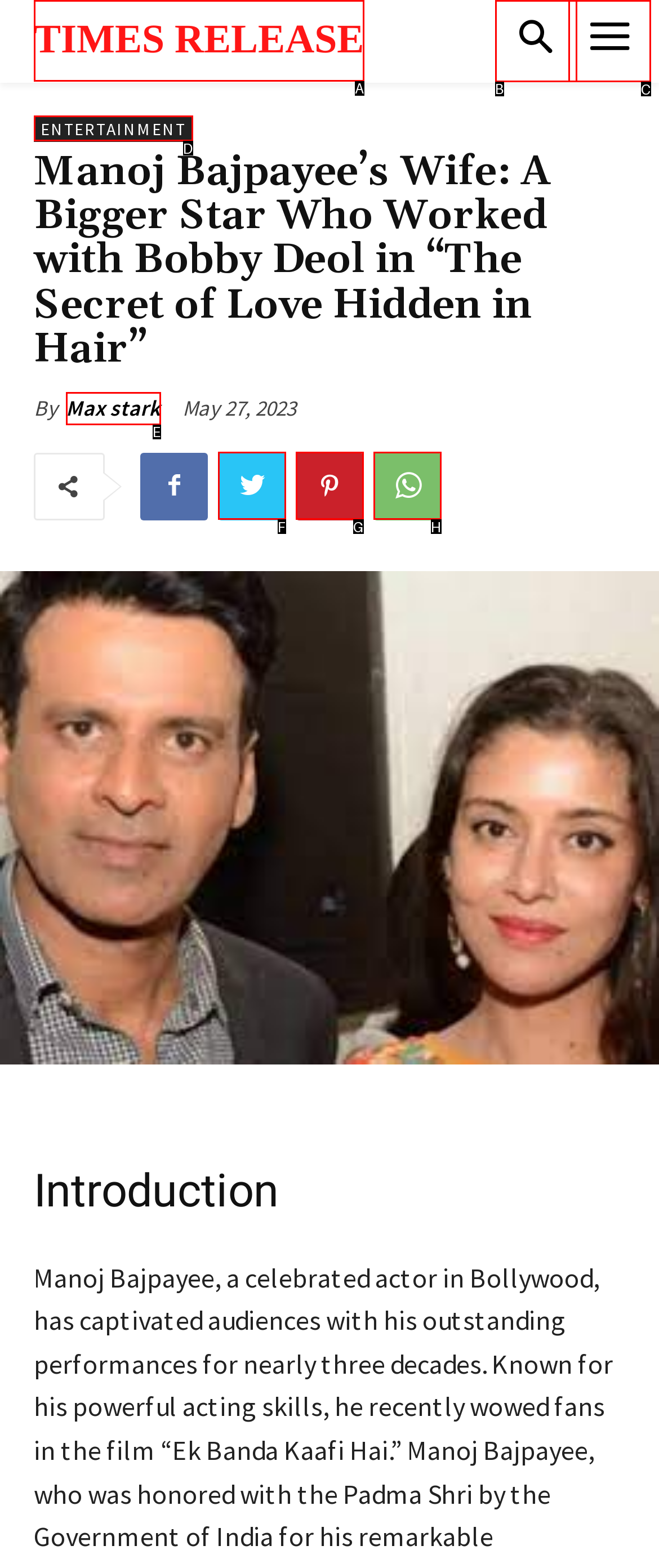Identify the correct lettered option to click in order to perform this task: Read the article by Max Stark. Respond with the letter.

E